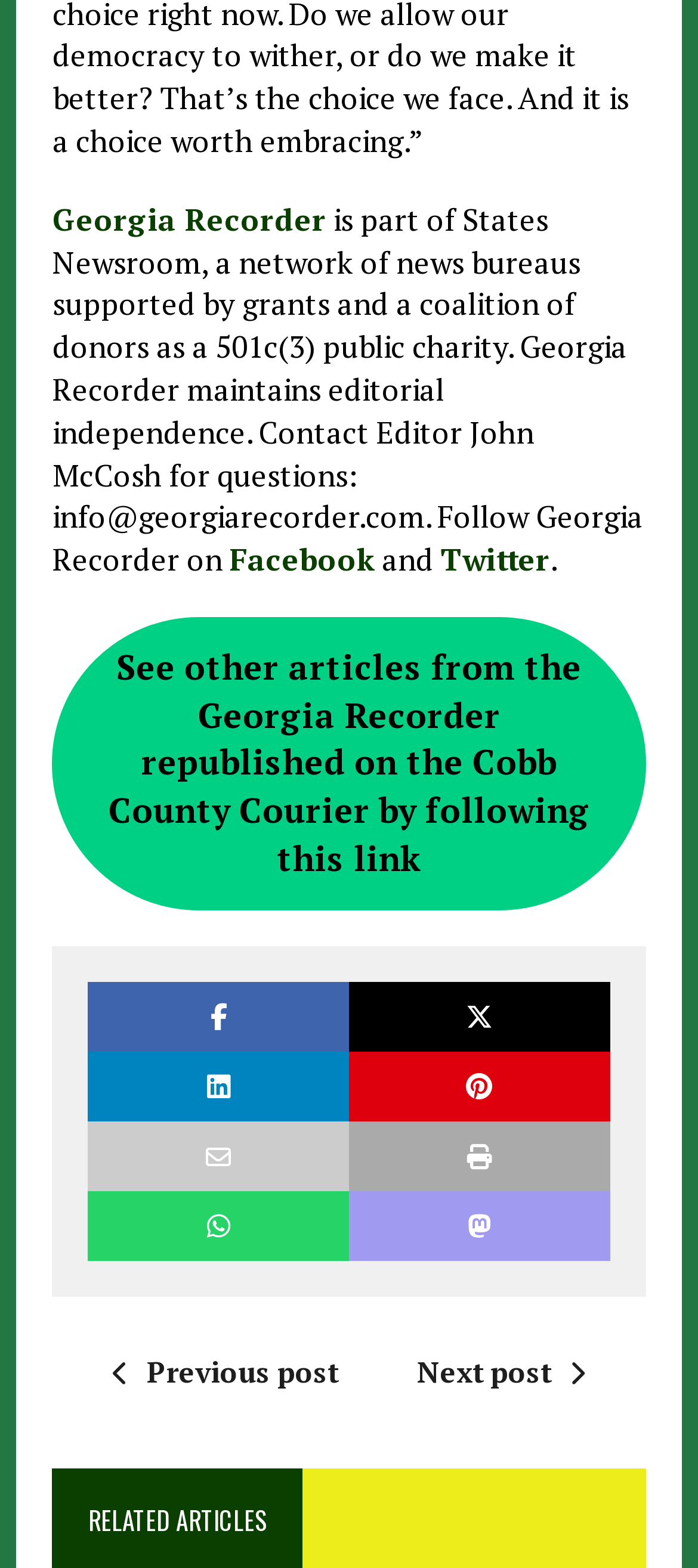From the details in the image, provide a thorough response to the question: How can I contact the editor?

The contact information of the editor can be found in the paragraph below the 'Georgia Recorder' link, where it says 'Contact Editor John McCosh for questions: info@georgiarecorder.com'.